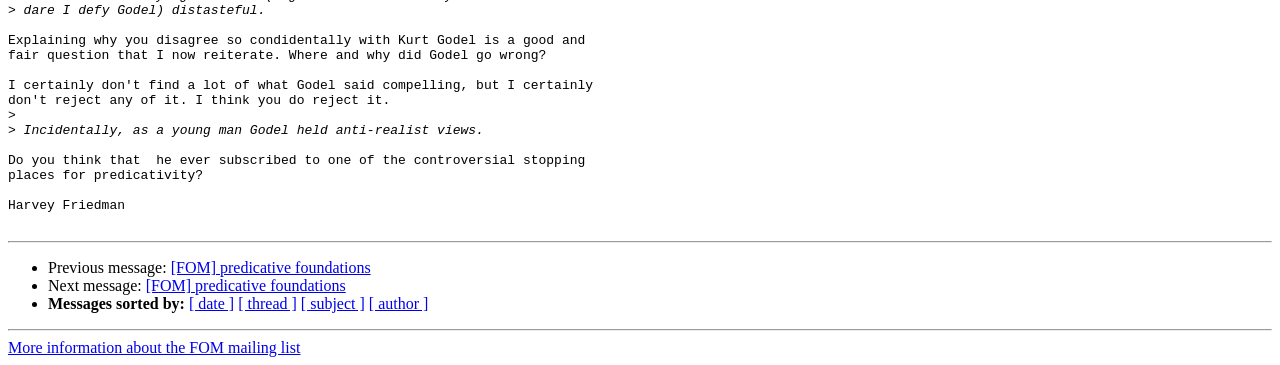Please answer the following question using a single word or phrase: How many ListMarker elements are there?

3